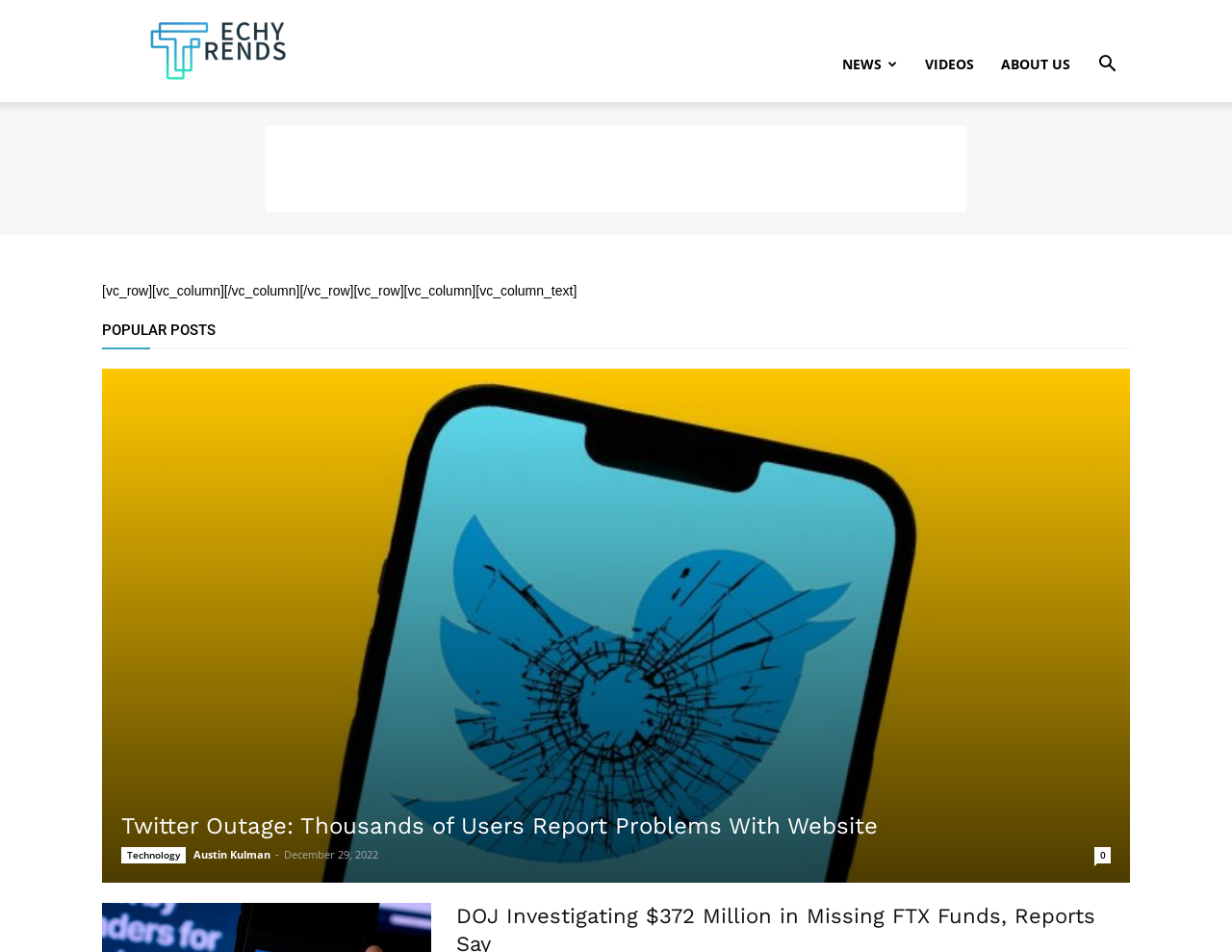Kindly determine the bounding box coordinates for the area that needs to be clicked to execute this instruction: "Click on the 'NEWS' link".

[0.673, 0.028, 0.74, 0.107]